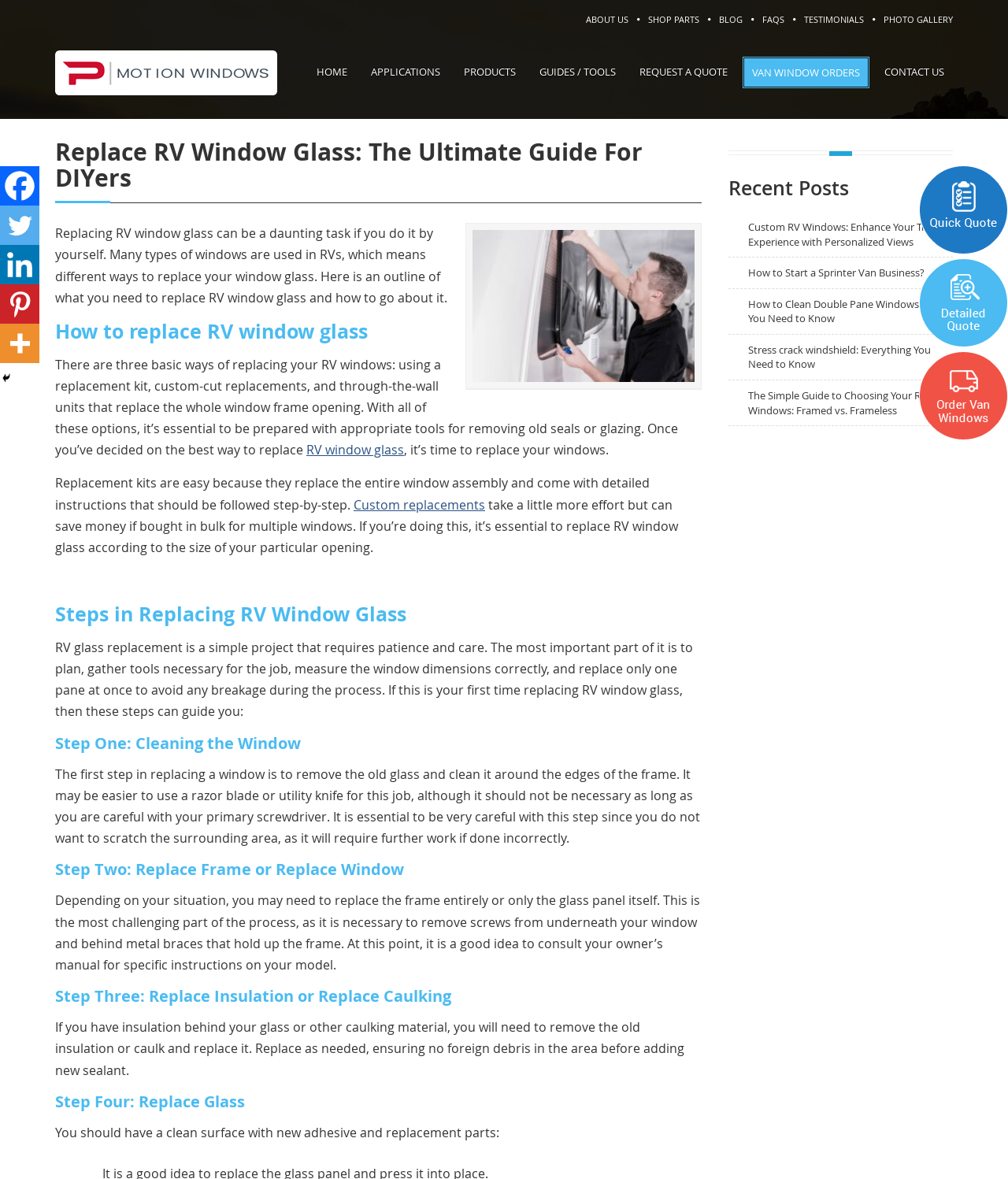Provide the bounding box coordinates of the HTML element described by the text: "aria-label="Linkedin" title="Linkedin"".

[0.0, 0.208, 0.039, 0.241]